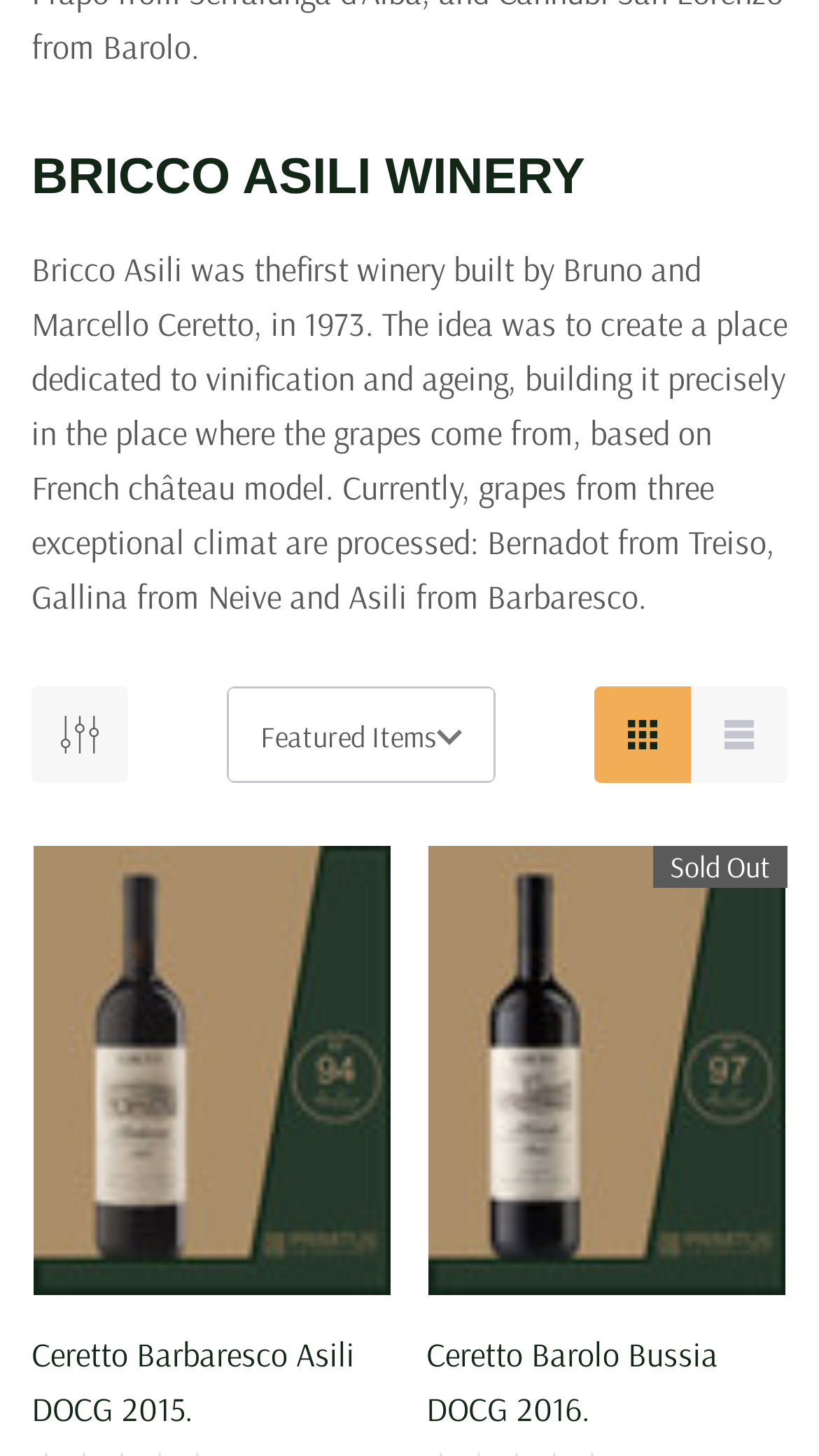Based on the provided description, "parent_node: Sold Out", find the bounding box of the corresponding UI element in the screenshot.

[0.521, 0.581, 0.962, 0.889]